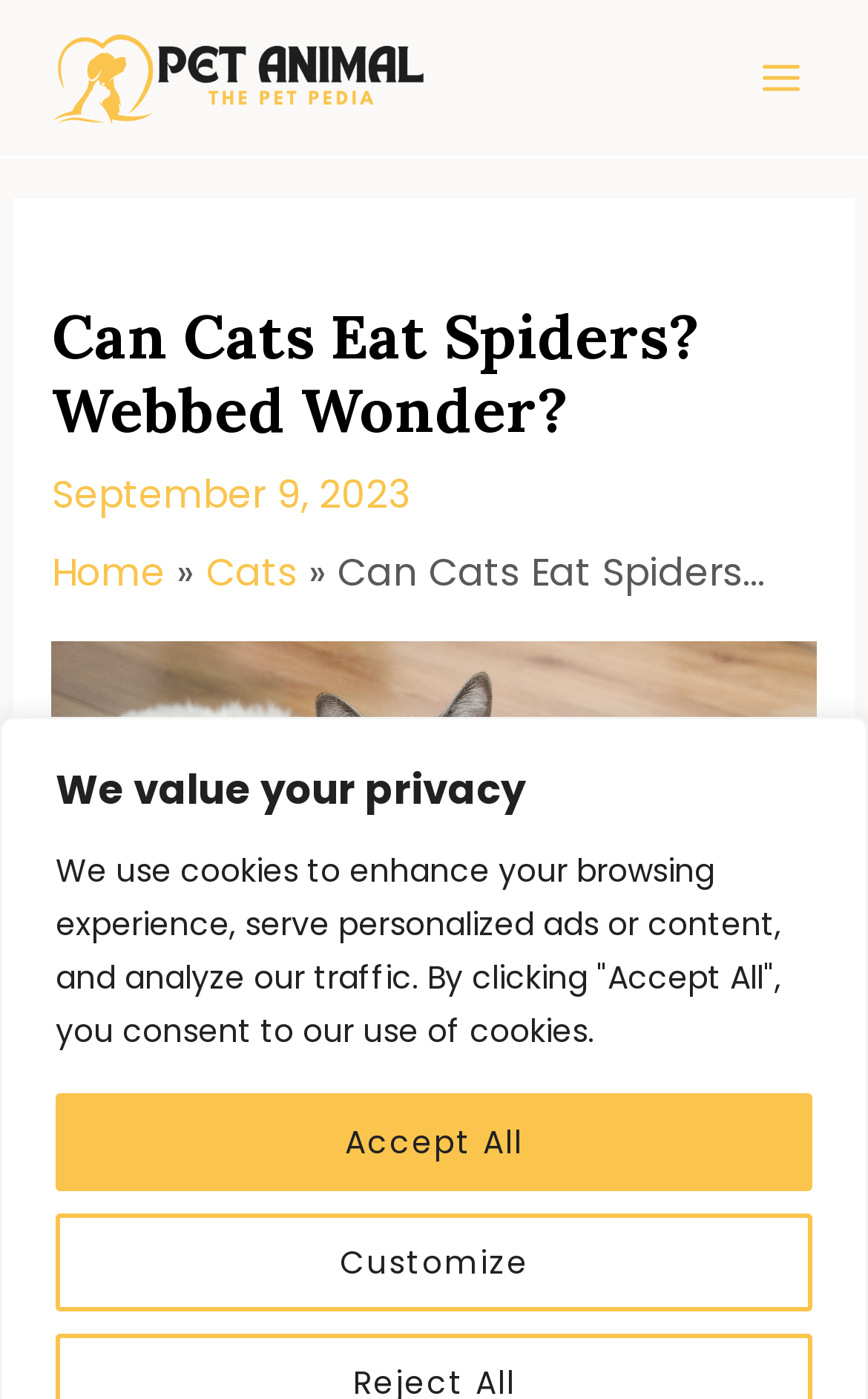What is the date of the article? Based on the image, give a response in one word or a short phrase.

September 9, 2023